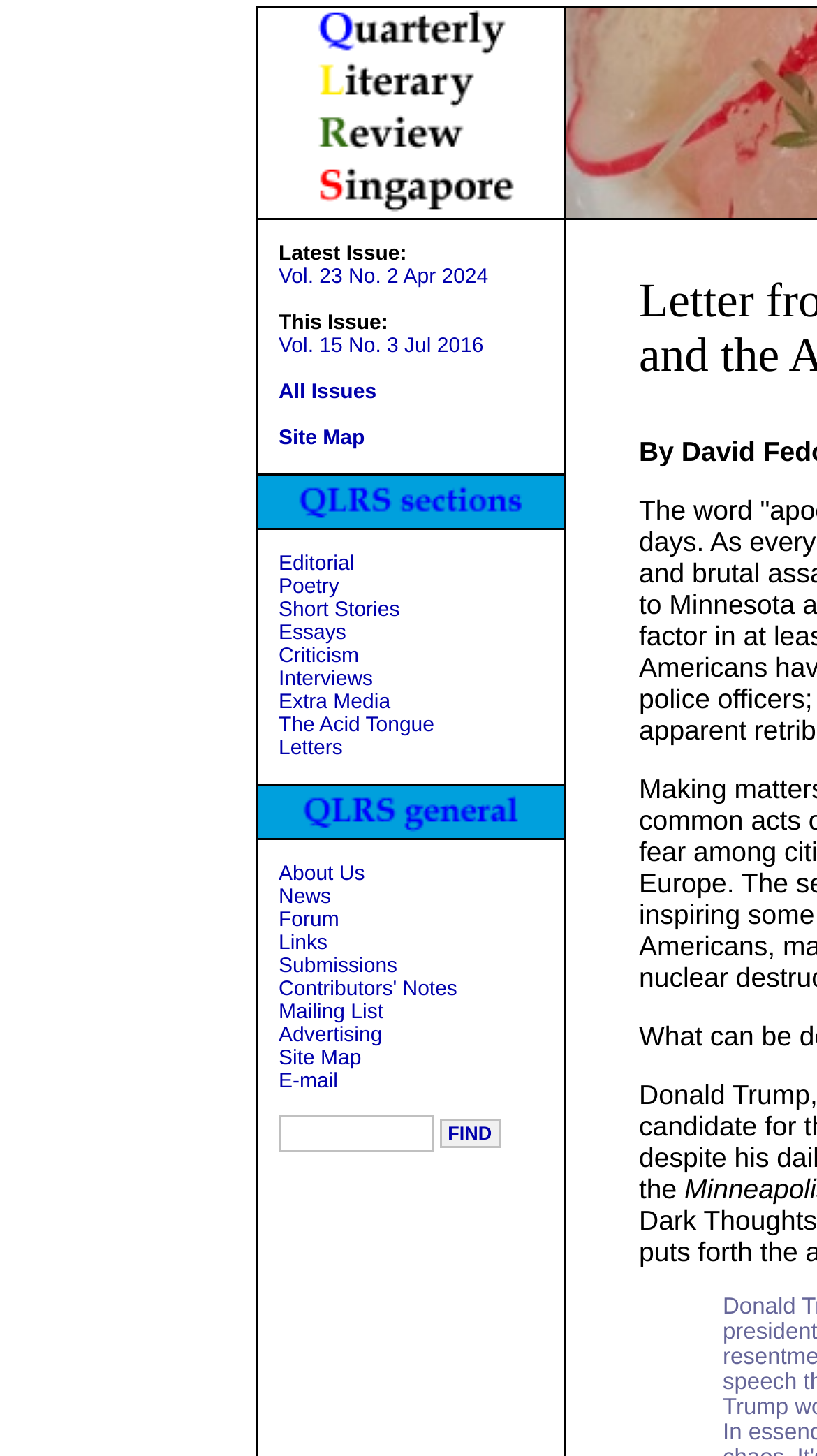Please determine the bounding box coordinates of the clickable area required to carry out the following instruction: "Check the site map". The coordinates must be four float numbers between 0 and 1, represented as [left, top, right, bottom].

[0.341, 0.294, 0.446, 0.309]